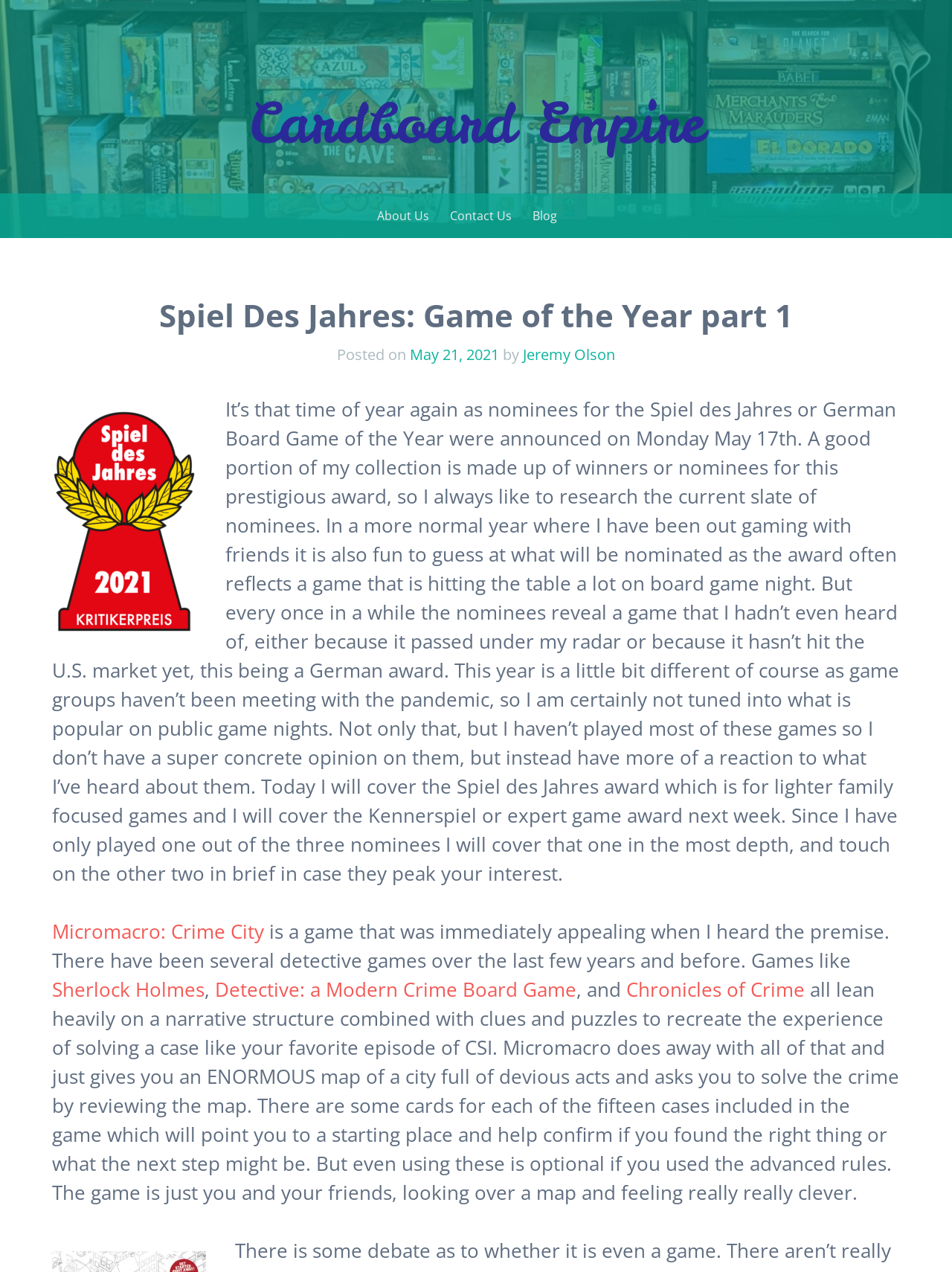Identify the bounding box for the UI element described as: "Blog". The coordinates should be four float numbers between 0 and 1, i.e., [left, top, right, bottom].

[0.559, 0.159, 0.585, 0.18]